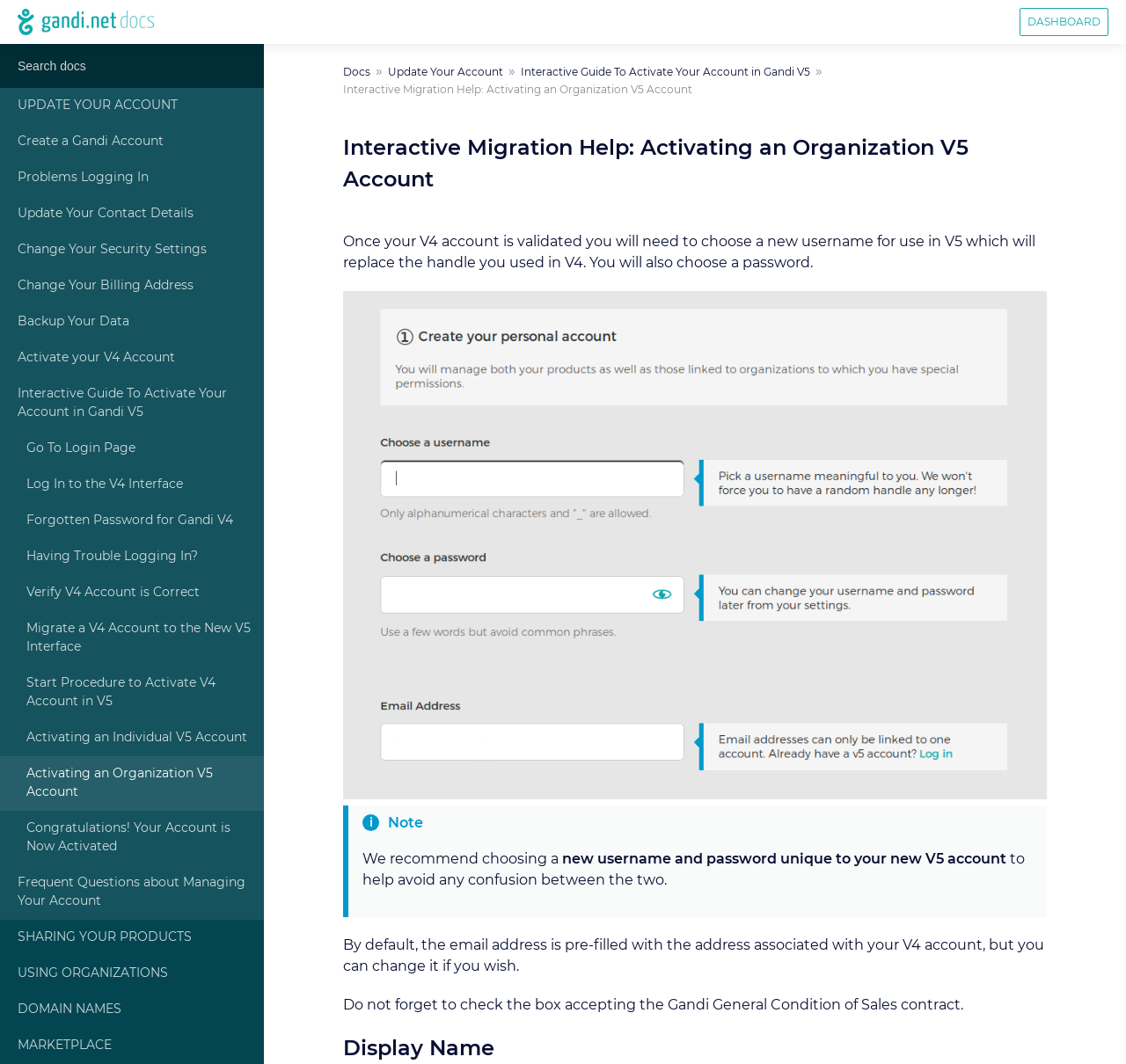What is recommended for the new V5 account?
Observe the image and answer the question with a one-word or short phrase response.

Unique username and password